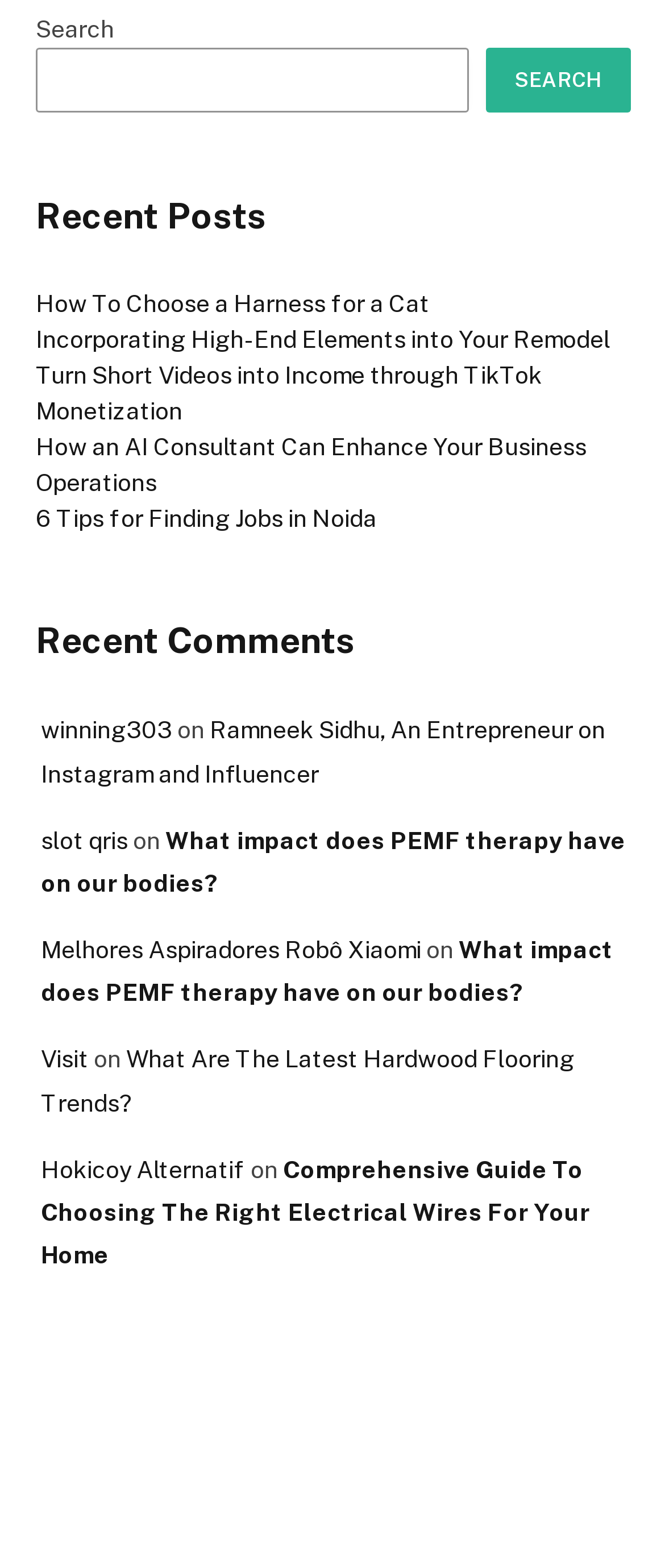What is the purpose of the search box?
Look at the screenshot and give a one-word or phrase answer.

To search the website